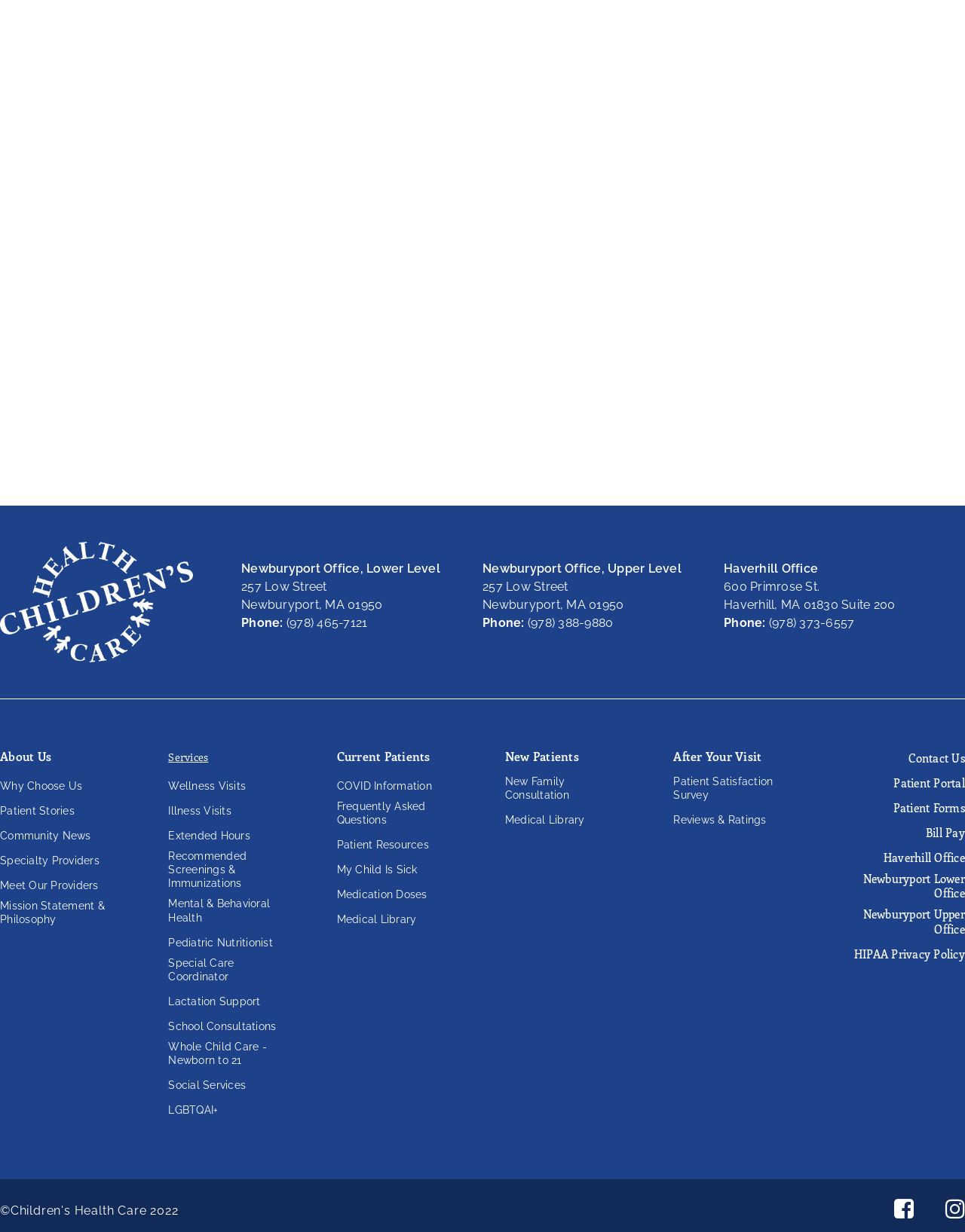What is the topic of the ADHD Consultation Paperwork section?
Examine the image and provide an in-depth answer to the question.

I identified the topic of the ADHD Consultation Paperwork section by reading the heading 'ADHD Consultation Paperwork:' and the links listed underneath, which are related to ADHD.